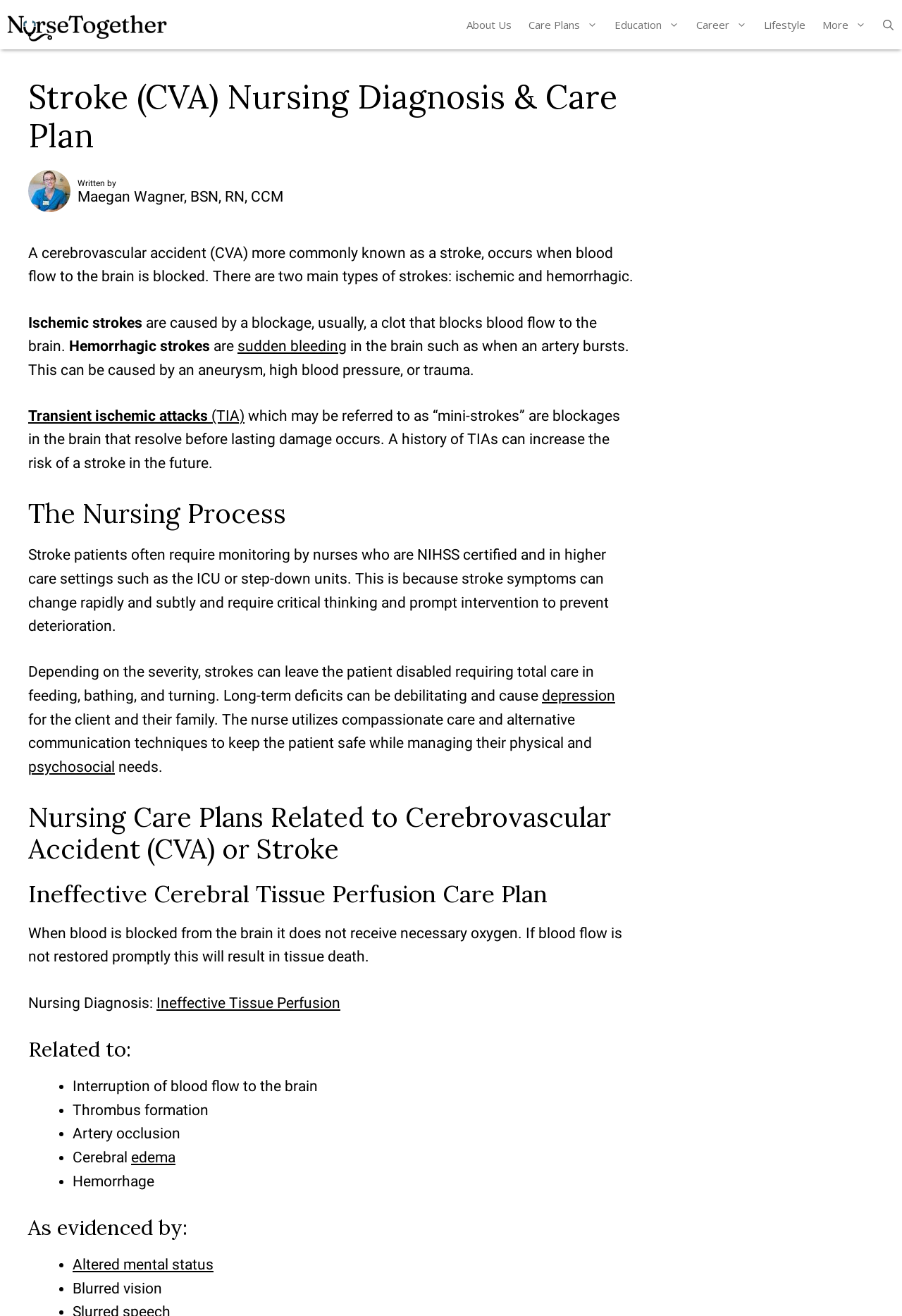Please identify the bounding box coordinates of the clickable element to fulfill the following instruction: "Click on the 'depression' link". The coordinates should be four float numbers between 0 and 1, i.e., [left, top, right, bottom].

[0.601, 0.522, 0.682, 0.535]